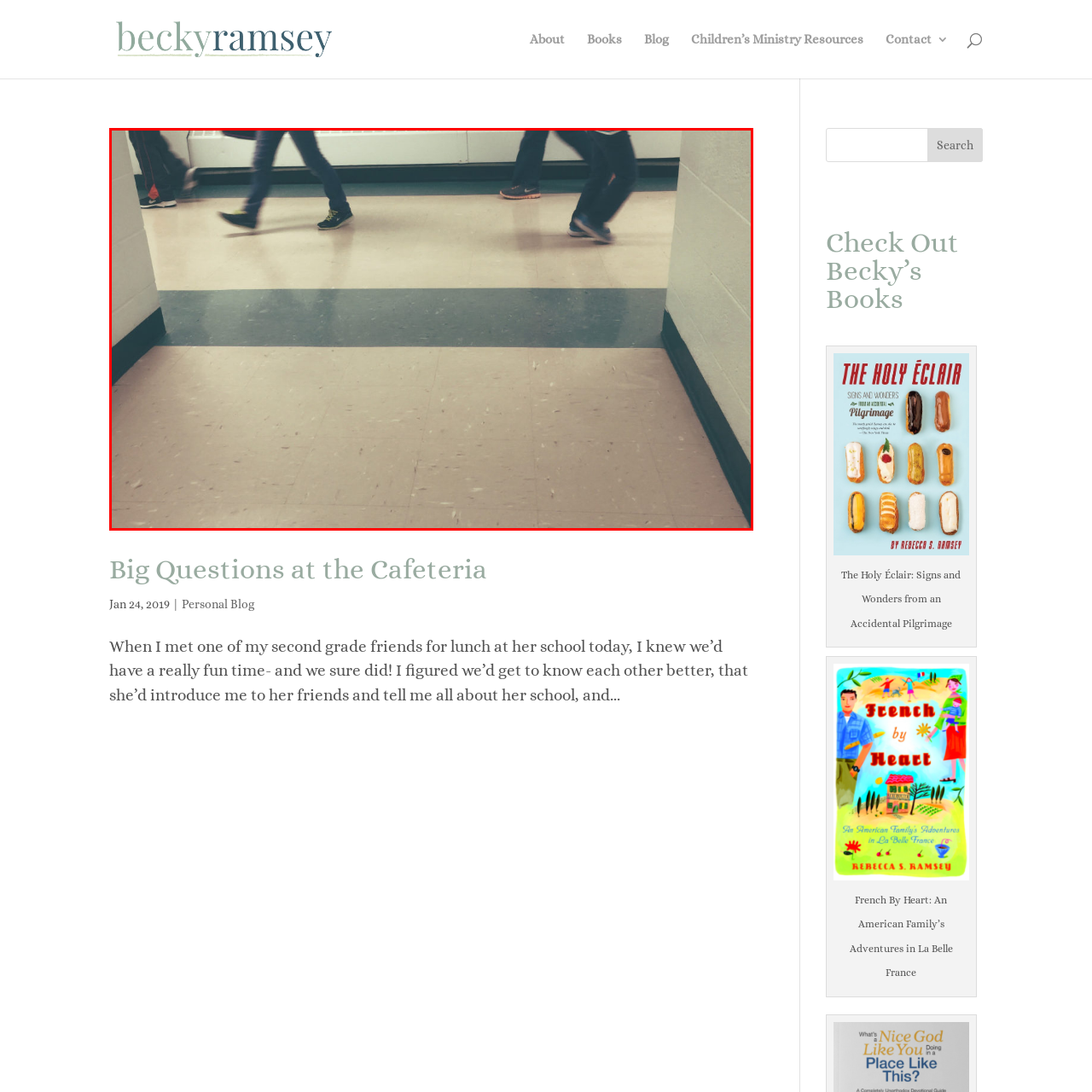Describe meticulously the scene encapsulated by the red boundary in the image.

The image captures a vibrant moment inside a school cafeteria, showcasing students walking along a tiled floor. The flooring features a mix of tan and dark blue tiles, highlighting the busy environment typically found in a school setting. In the foreground, several pairs of legs in casual clothing and various footwear can be seen in motion, contributing to a sense of liveliness and activity. The backdrop includes a white wall, possibly depicting an area where food is served or where students congregate, hinting at the social nature of the cafeteria space. This image exemplifies the dynamic atmosphere of school life, emphasizing interactions among children during lunch hours.